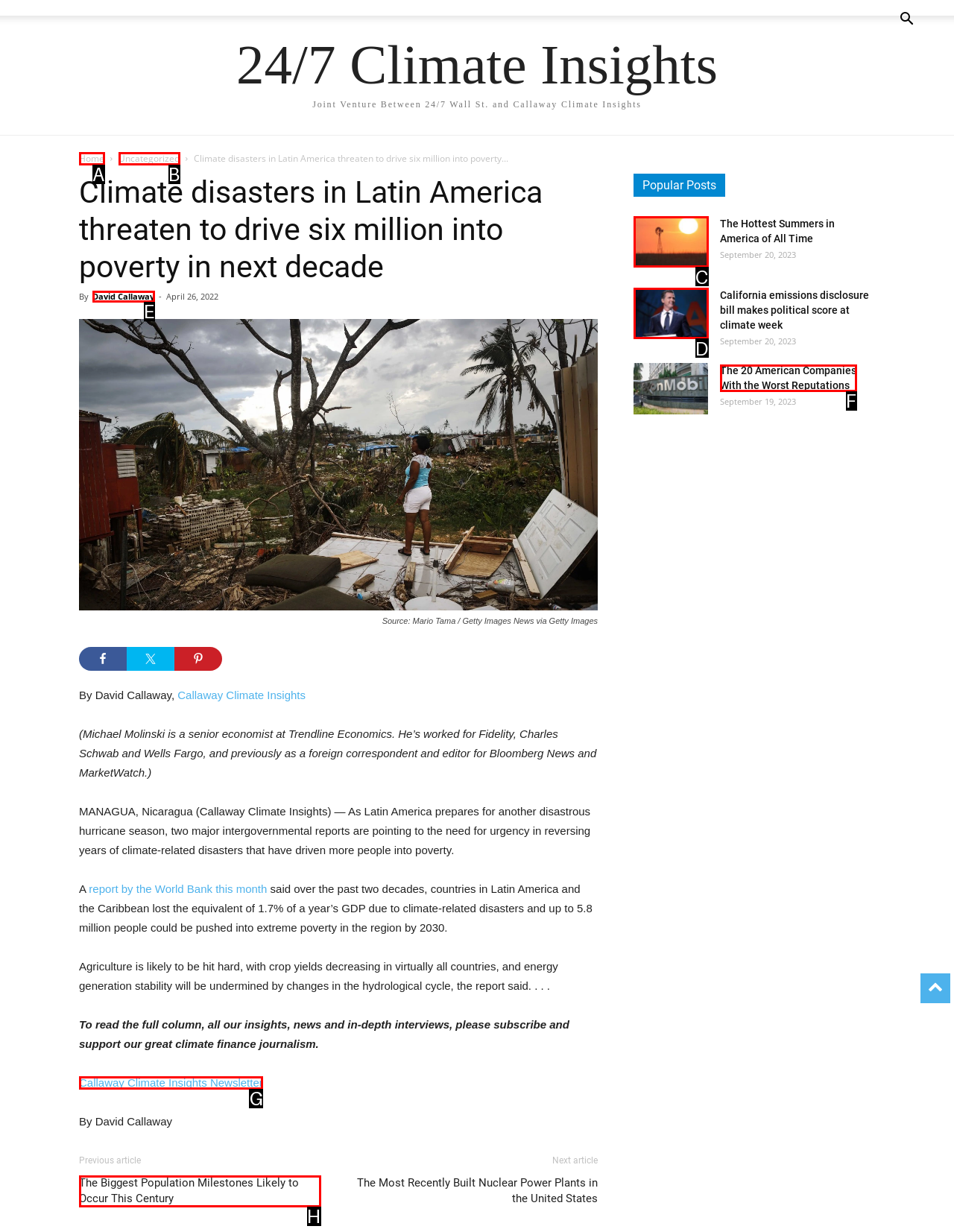Determine which HTML element corresponds to the description: Callaway Climate Insights Newsletter. Provide the letter of the correct option.

G